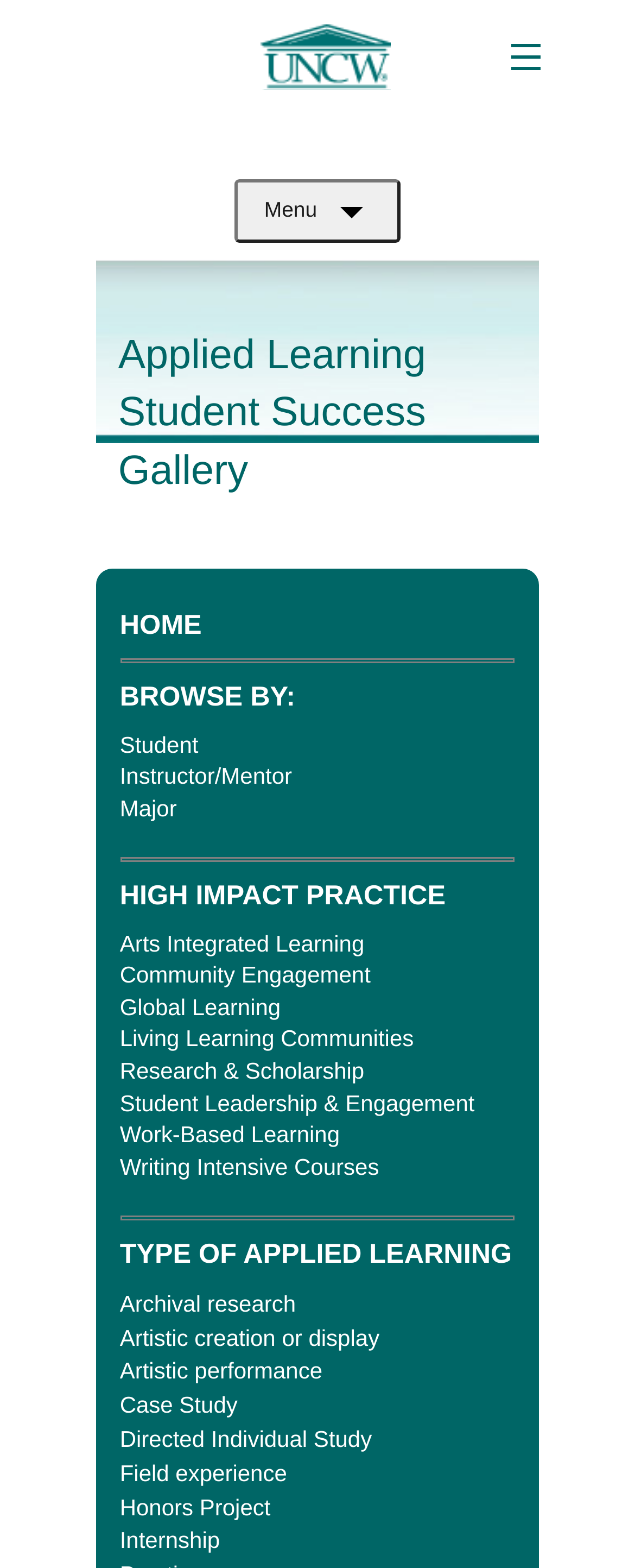Locate the primary heading on the webpage and return its text.

Mary Kate Corbisiero